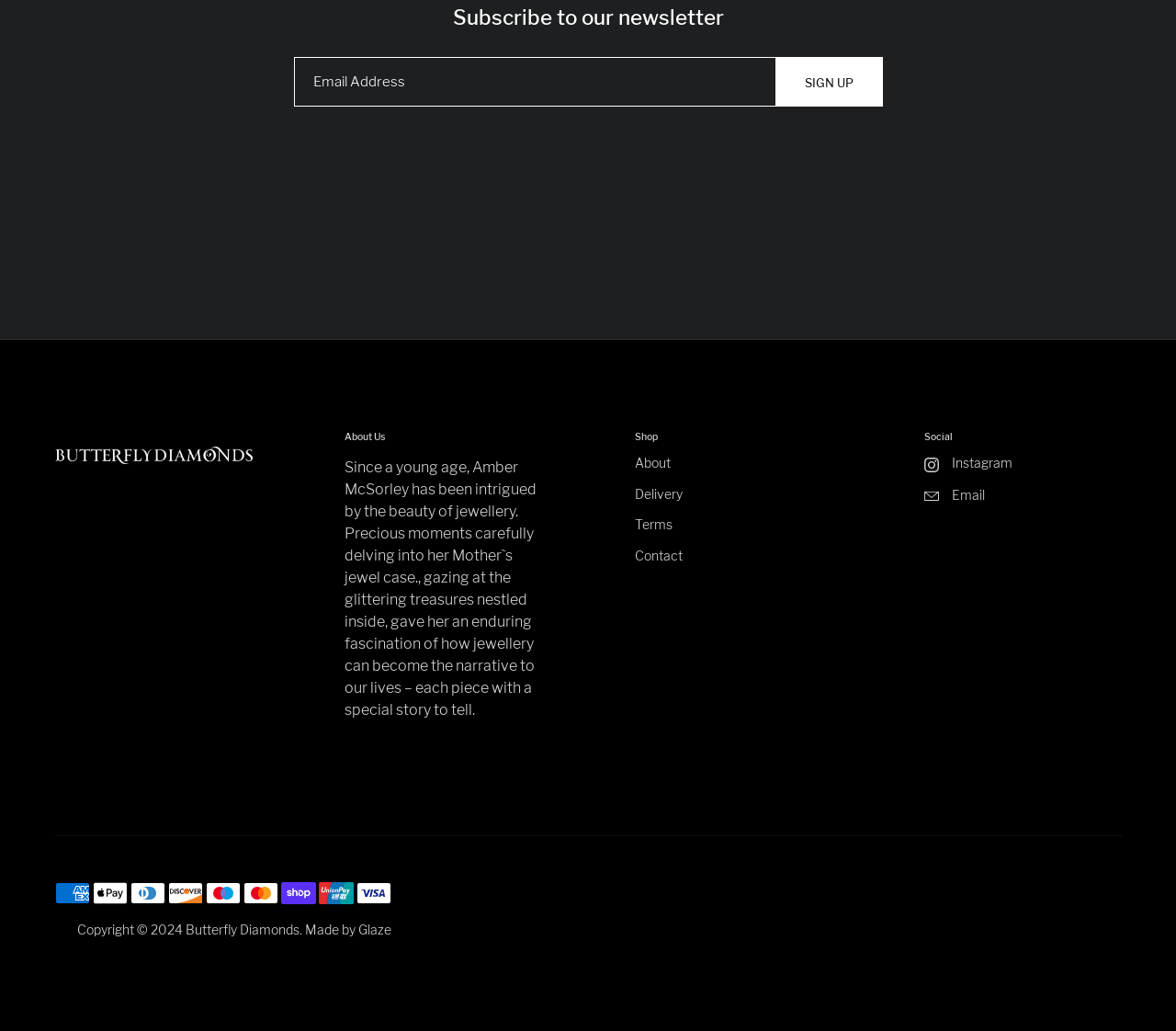Determine the bounding box for the HTML element described here: "Delivery". The coordinates should be given as [left, top, right, bottom] with each number being a float between 0 and 1.

[0.539, 0.471, 0.58, 0.489]